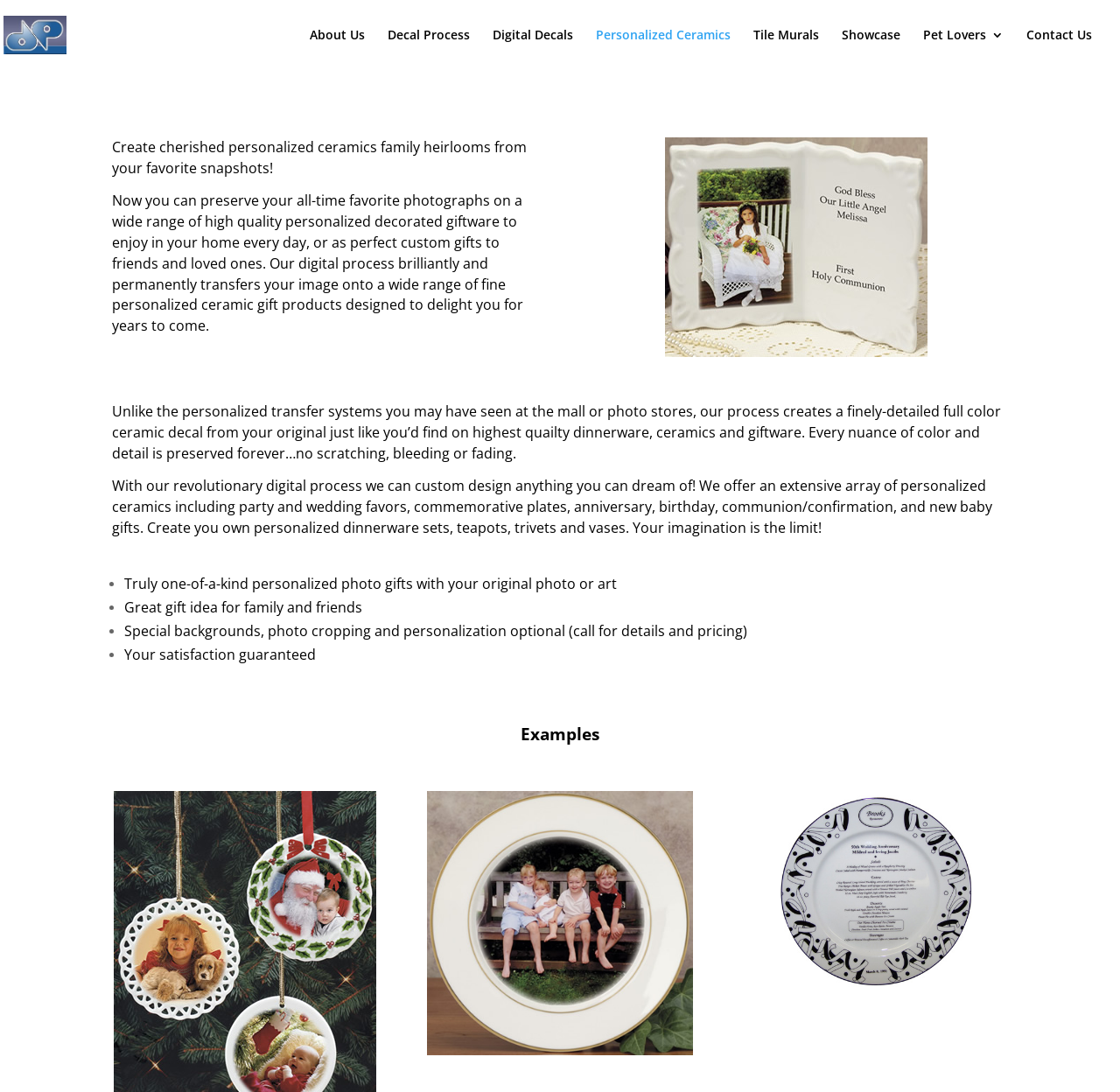What is the process used to create ceramic decals?
Look at the webpage screenshot and answer the question with a detailed explanation.

The webpage mentions that the website uses a revolutionary digital process to create finely-detailed full-color ceramic decals from original images, which are then permanently transferred onto high-quality personalized ceramic gift products.